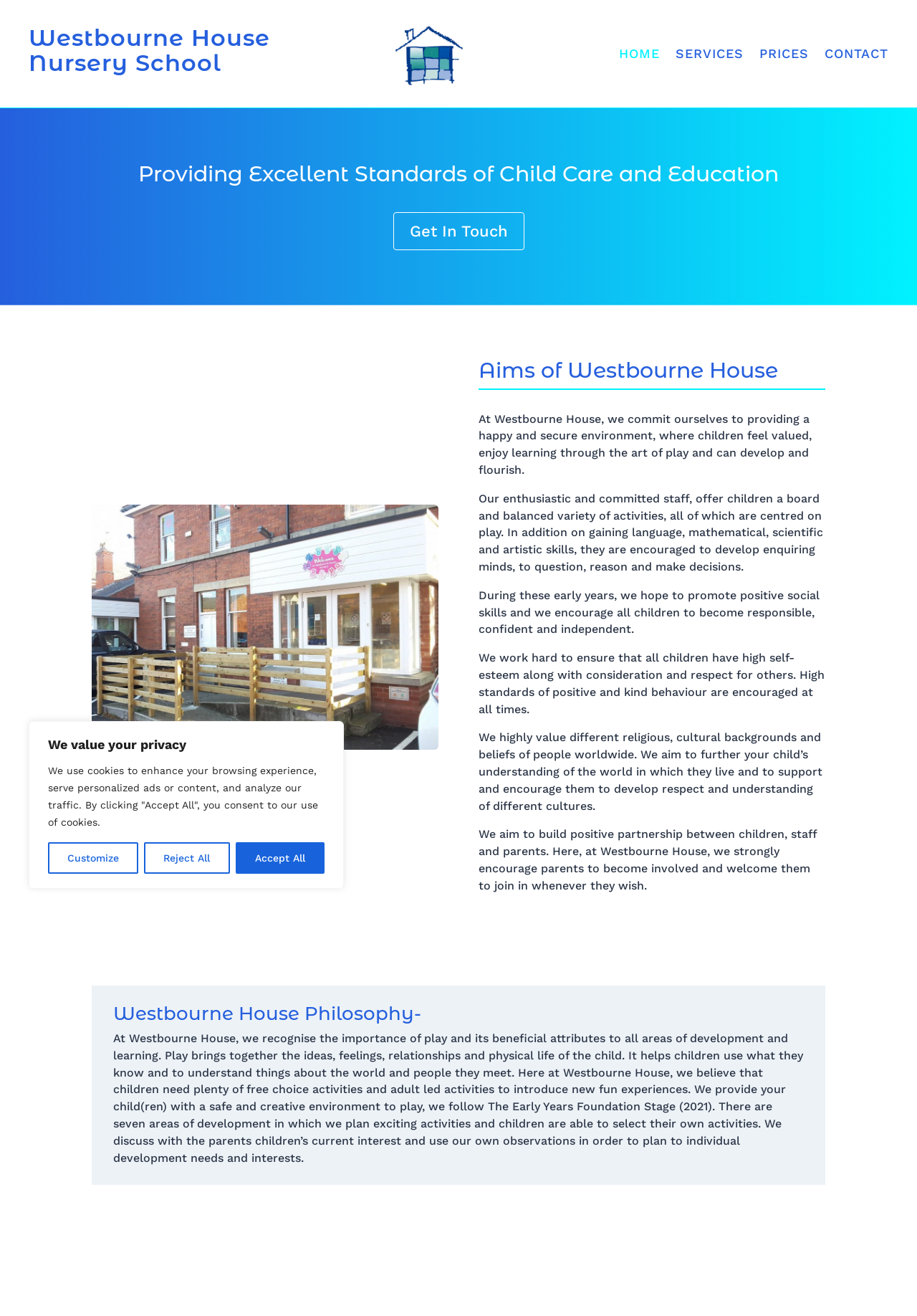Determine the bounding box coordinates for the HTML element described here: "Reject All".

[0.157, 0.64, 0.251, 0.664]